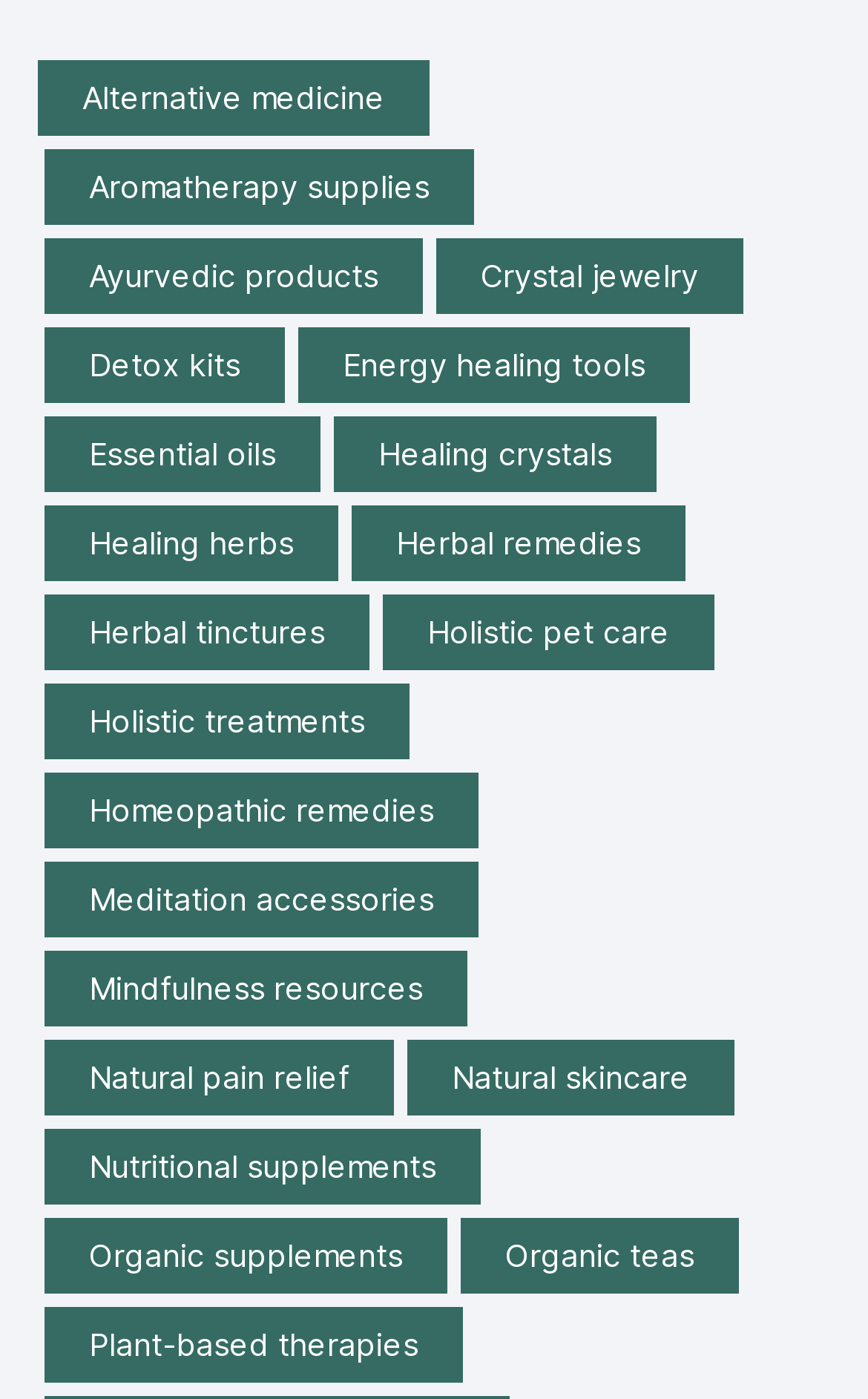What is the category of products related to pets?
Give a detailed and exhaustive answer to the question.

The link 'Holistic pet care' is the 24th link on the webpage, which suggests that it is a category of products related to pets.